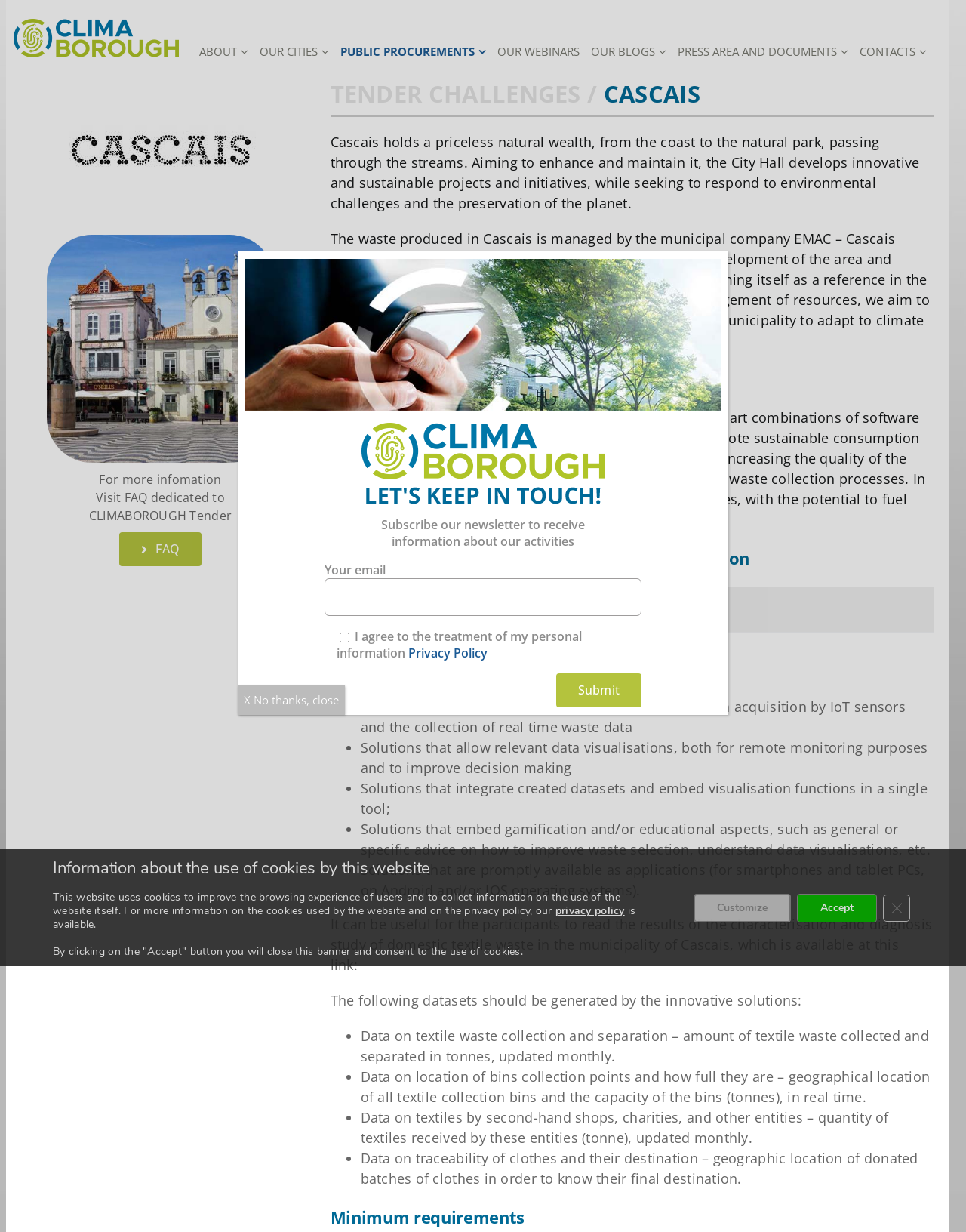Find and specify the bounding box coordinates that correspond to the clickable region for the instruction: "Submit the contact form".

[0.575, 0.547, 0.664, 0.574]